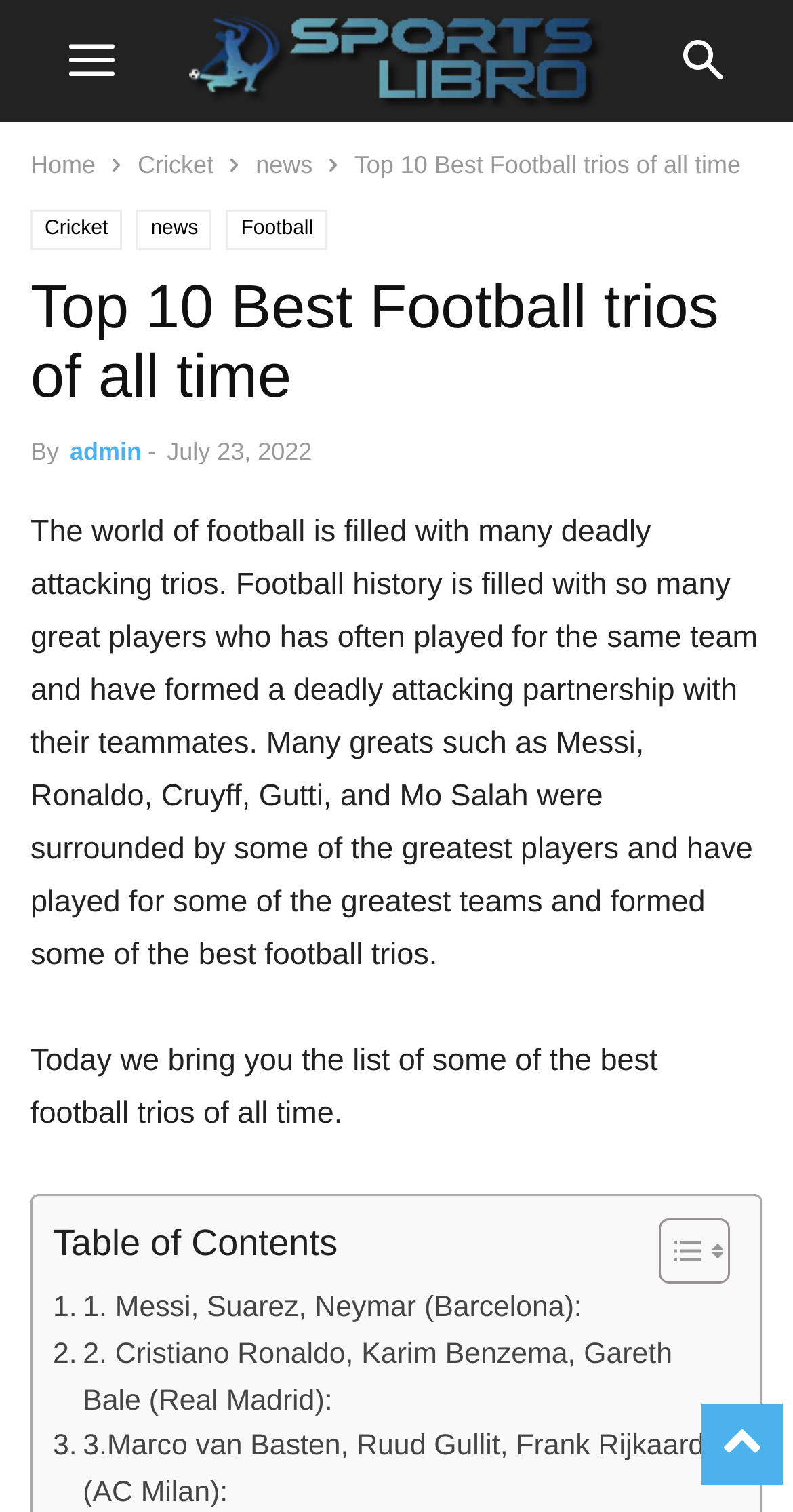Use the information in the screenshot to answer the question comprehensively: What is the purpose of the 'Toggle Table of Content' button?

I analyzed the layout of the article and found a 'Toggle Table of Content' button next to the 'Table of Contents' header. Its purpose is likely to show or hide the table of contents, allowing readers to navigate the article more easily.